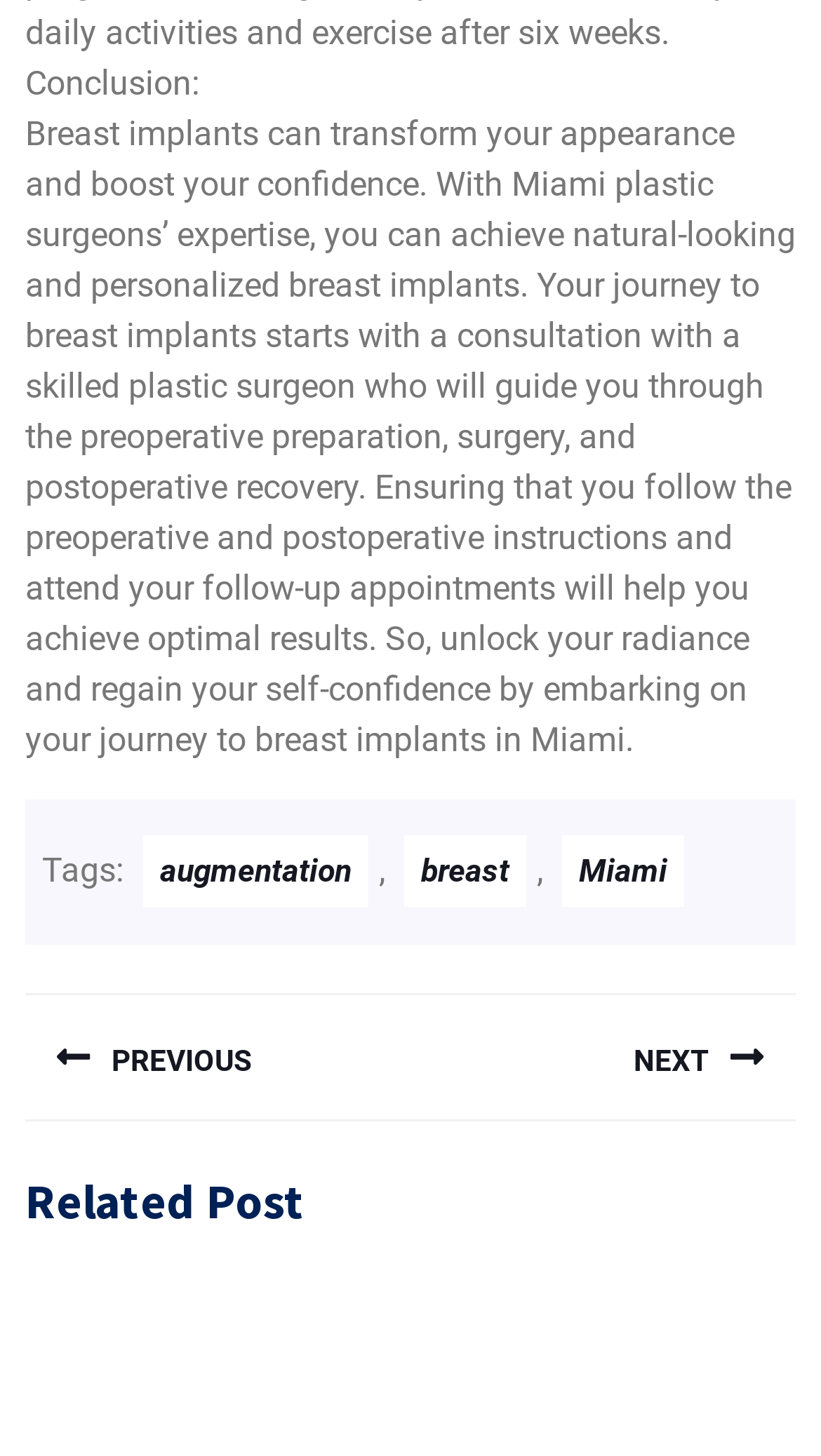Where can you get breast implants?
Based on the content of the image, thoroughly explain and answer the question.

According to the webpage, you can get breast implants in Miami, as mentioned in the text 'Your journey to breast implants starts with a consultation with a skilled plastic surgeon who will guide you through the preoperative preparation, surgery, and postoperative recovery in Miami'.